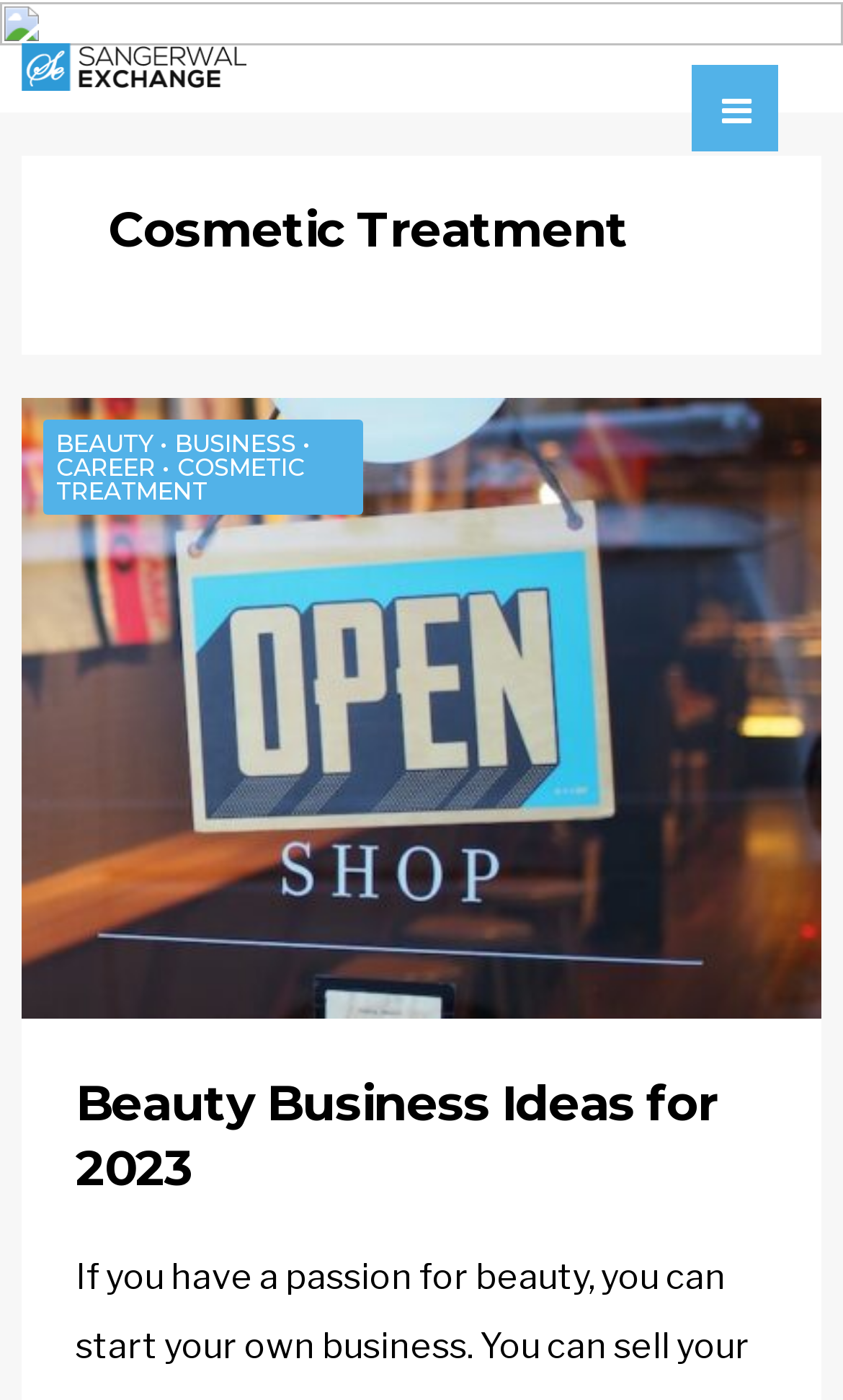How many main sections are there on the webpage?
Provide a detailed and extensive answer to the question.

The main sections on the webpage can be identified by looking at the navigation links and headings. There are four main sections: 'BEAUTY', 'BUSINESS', 'CAREER', and 'COSMETIC TREATMENT'.